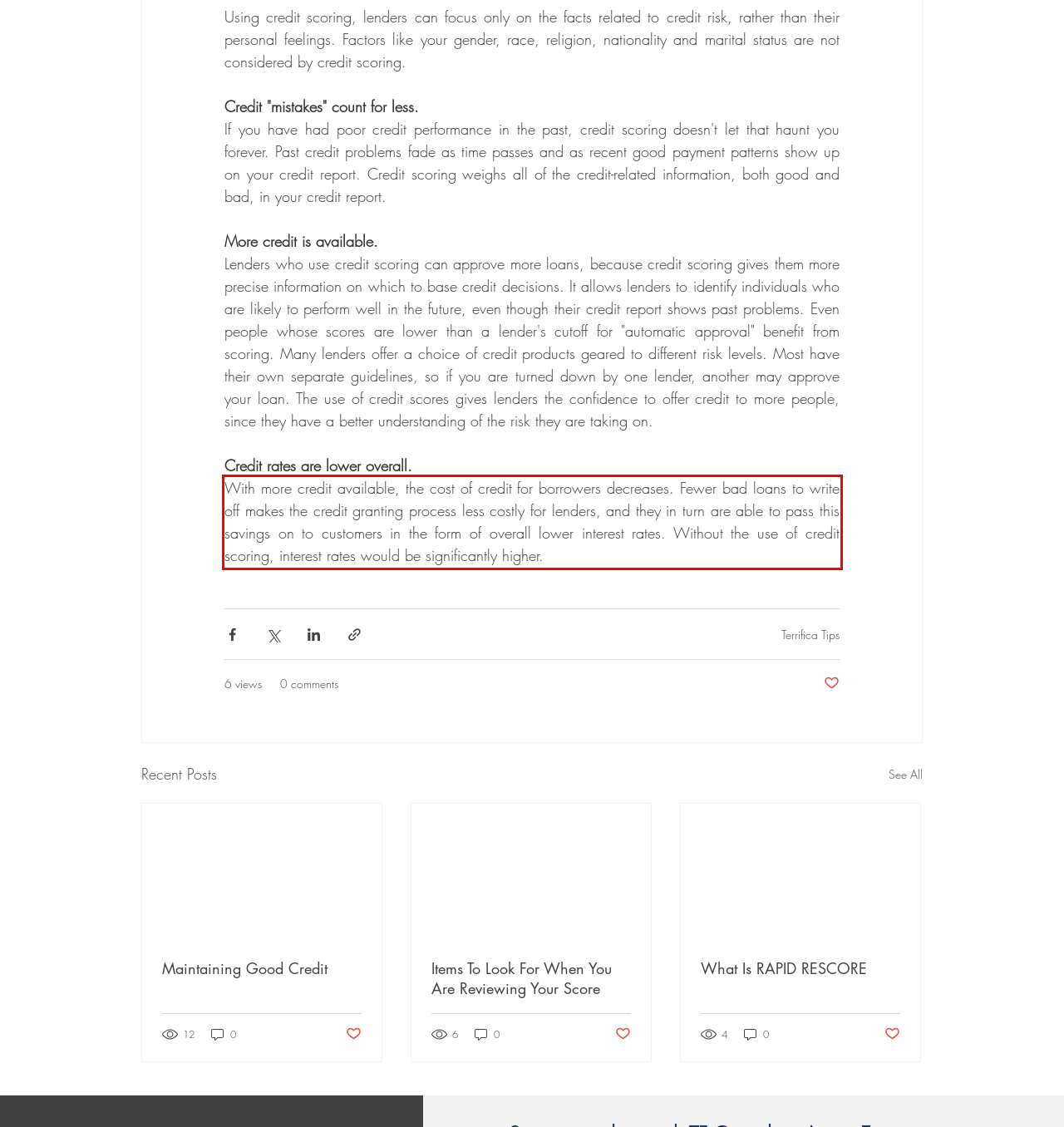Review the screenshot of the webpage and recognize the text inside the red rectangle bounding box. Provide the extracted text content.

With more credit available, the cost of credit for borrowers decreases. Fewer bad loans to write off makes the credit granting process less costly for lenders, and they in turn are able to pass this savings on to customers in the form of overall lower interest rates. Without the use of credit scoring, interest rates would be significantly higher.